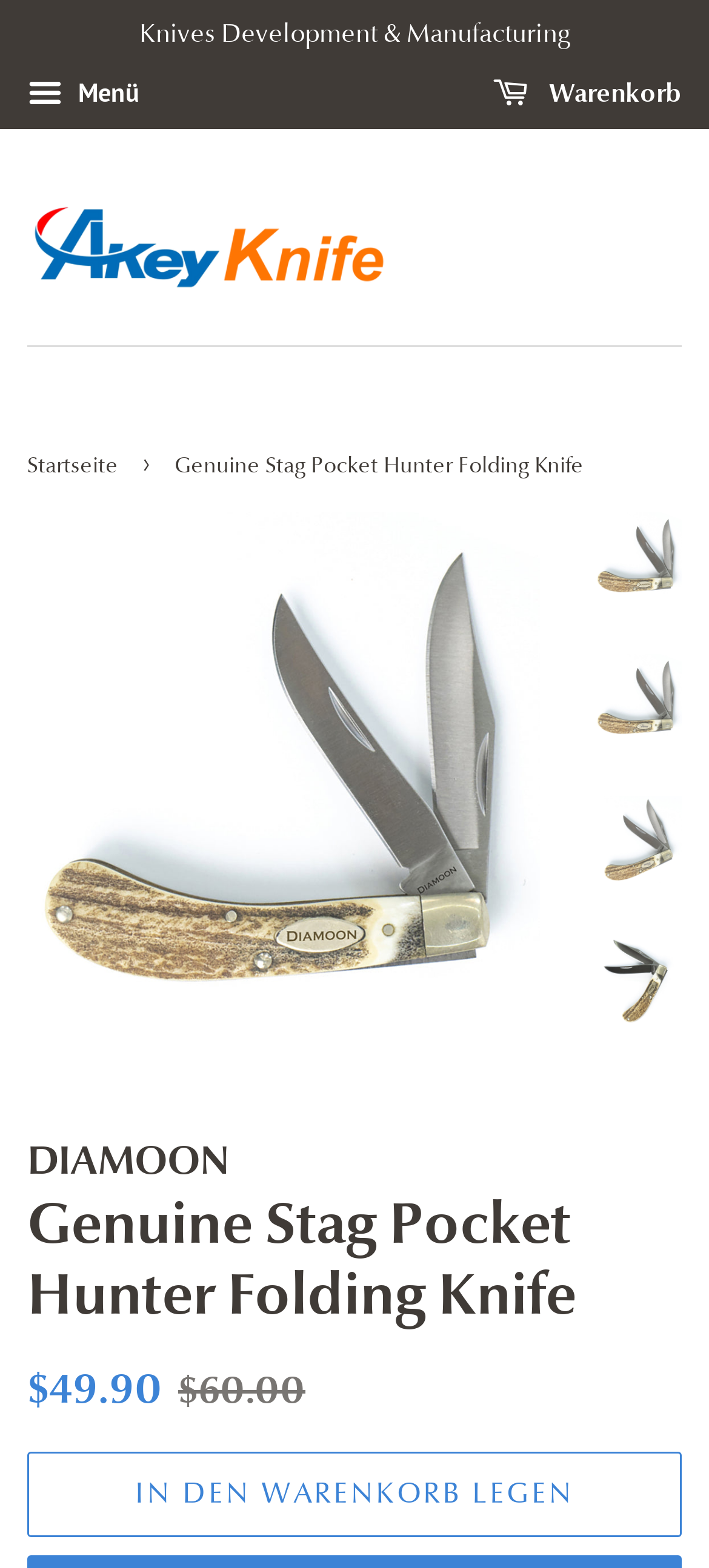What is the material of the knife handle?
Please provide a comprehensive answer based on the visual information in the image.

The material of the knife handle can be inferred from the title of the webpage, which mentions 'Genuine Stag Antlers'. This suggests that the handle of the knife is made of genuine stag antlers.